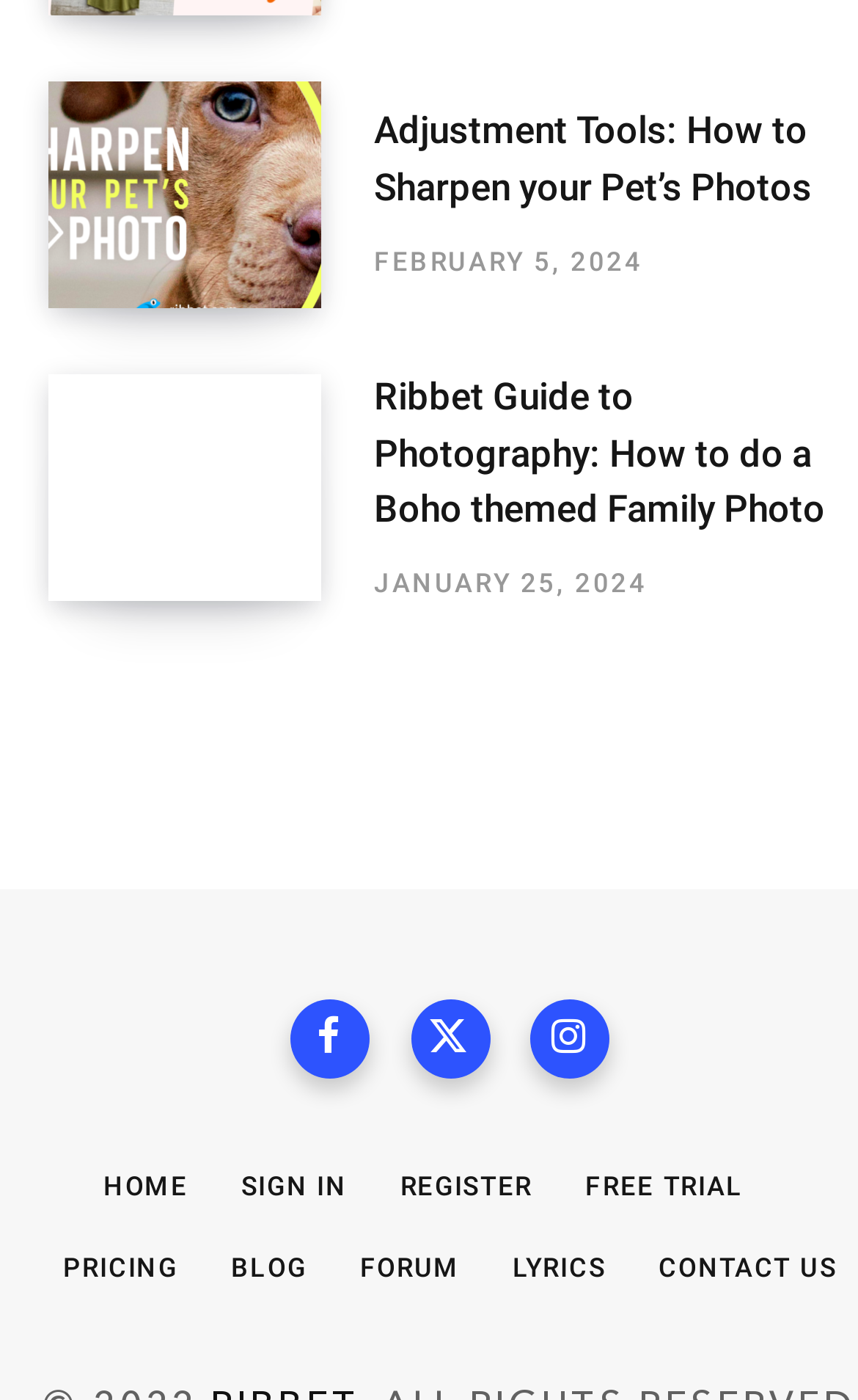Locate the bounding box coordinates of the clickable part needed for the task: "Learn about OpenMedia".

None